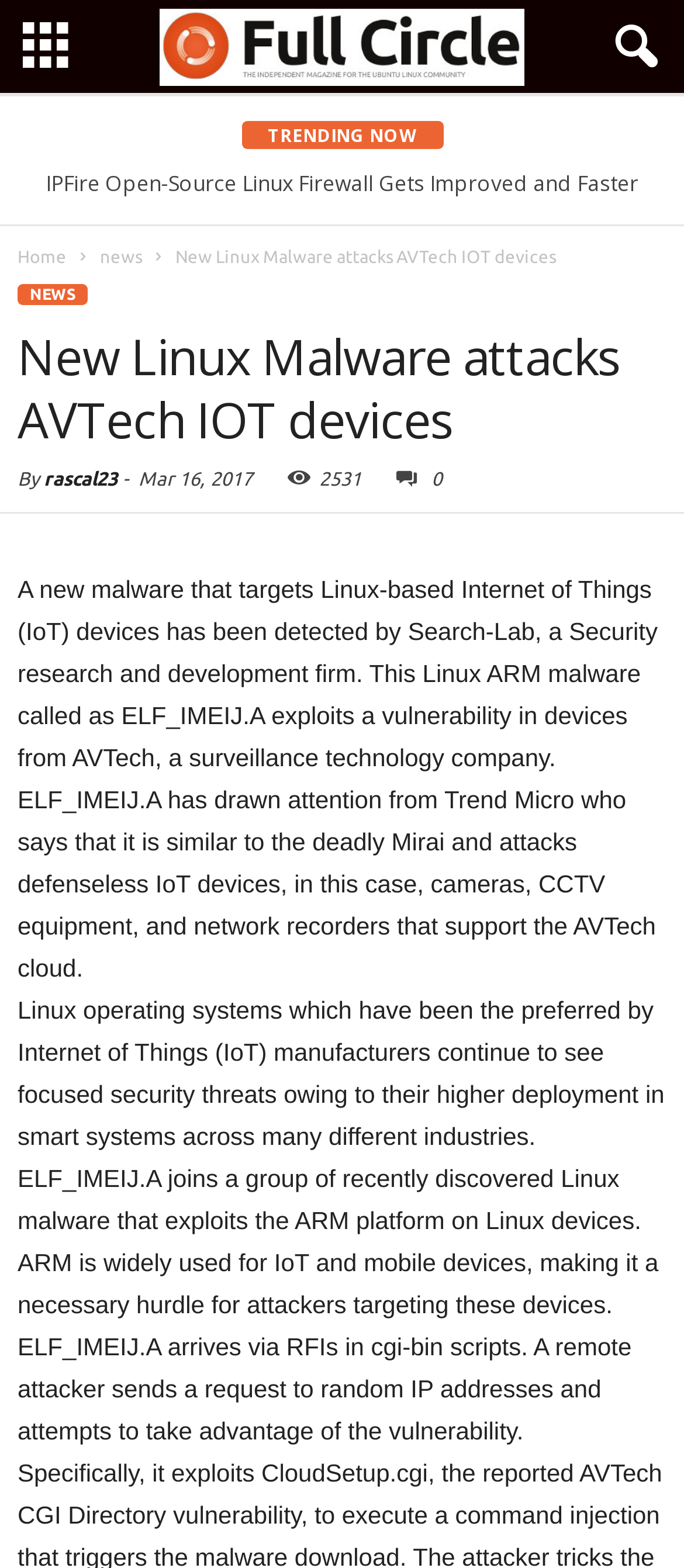Provide the bounding box coordinates of the section that needs to be clicked to accomplish the following instruction: "Check the latest news."

[0.026, 0.181, 0.128, 0.195]